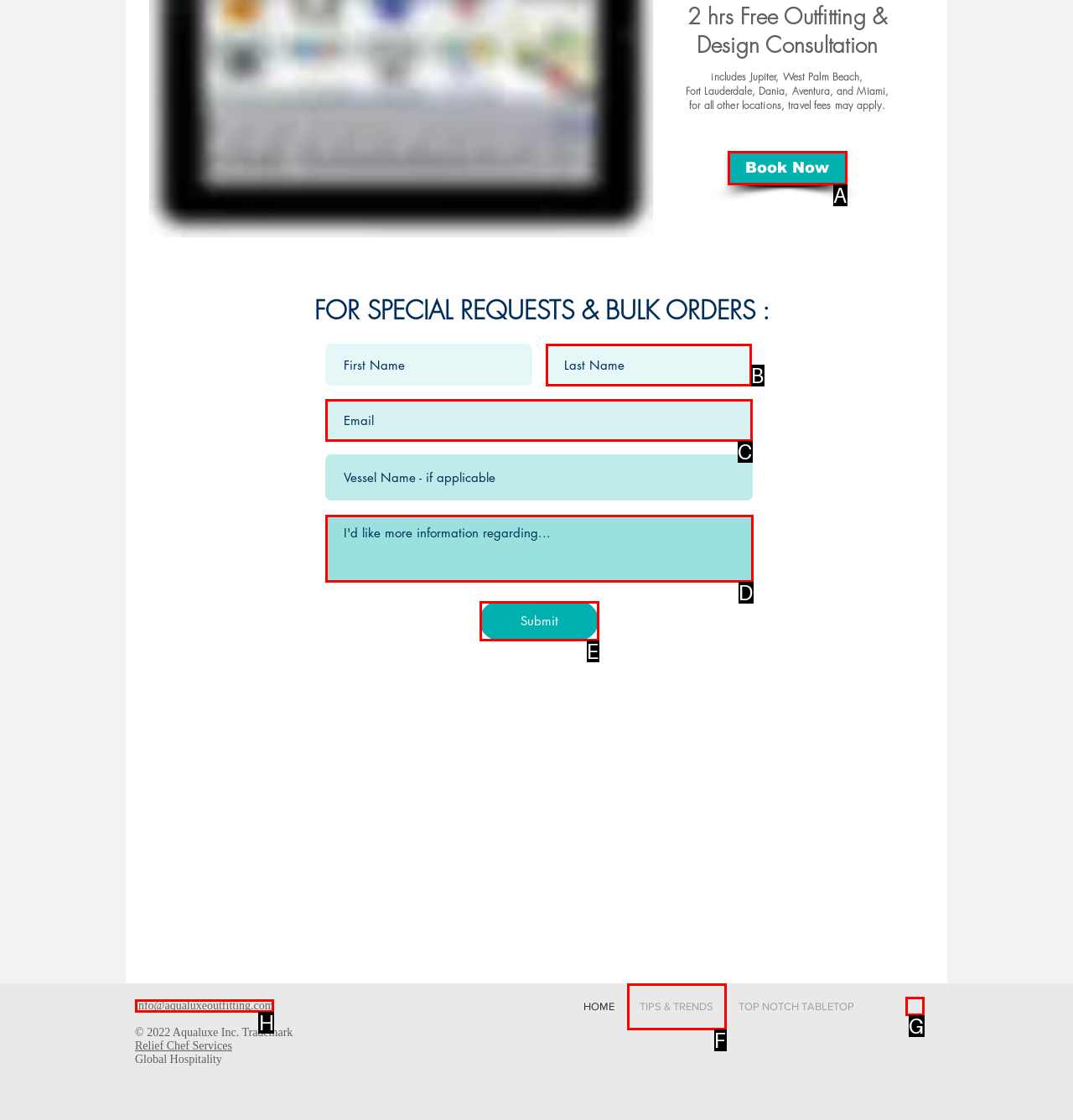Refer to the element description: placeholder="I'd like more information regarding..." and identify the matching HTML element. State your answer with the appropriate letter.

D